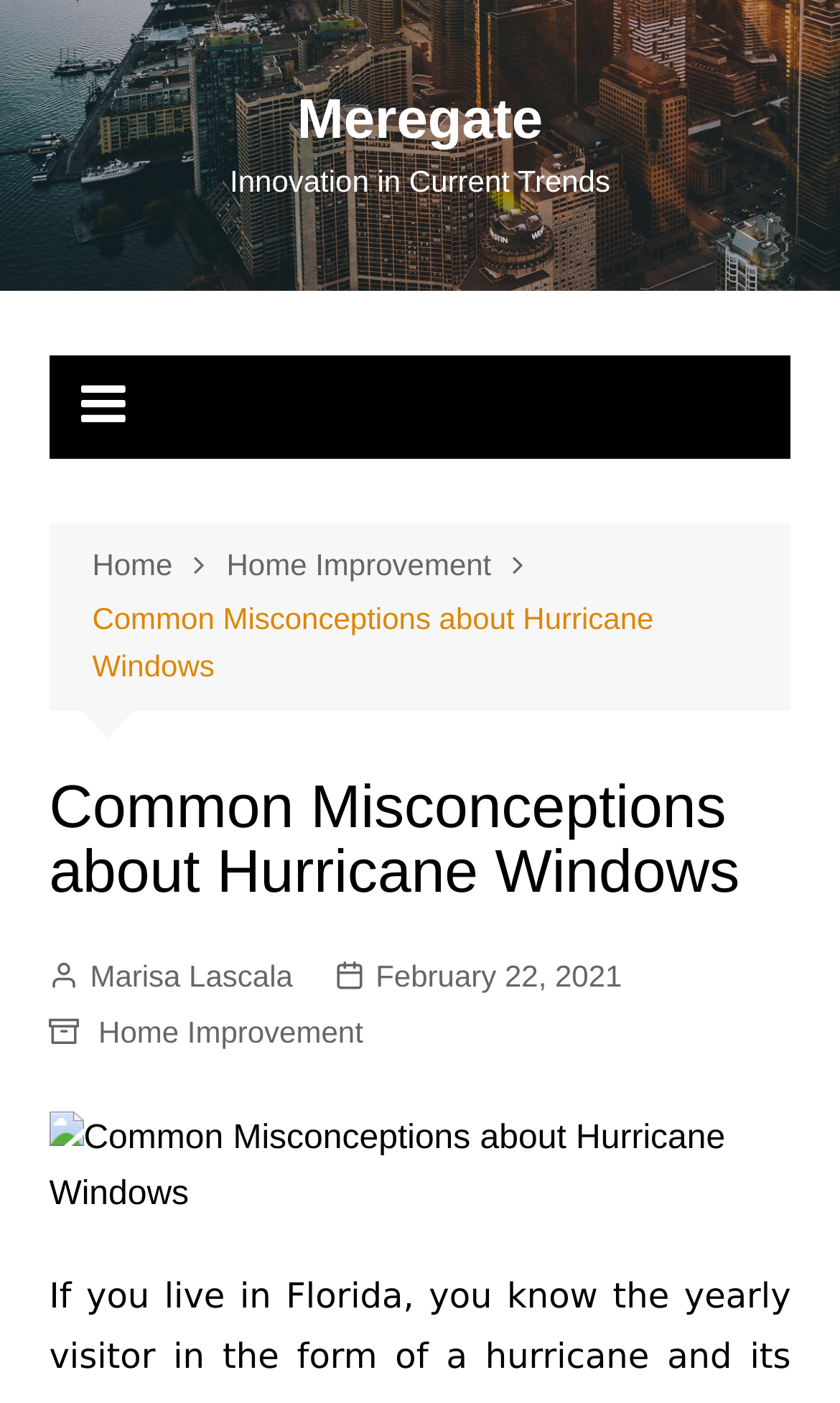What is the main image about in the article?
Provide an in-depth and detailed explanation in response to the question.

I found the image 'Common Misconceptions about Hurricane Windows' which suggests that the main image is related to hurricane windows, likely an illustration or a photo of hurricane windows.